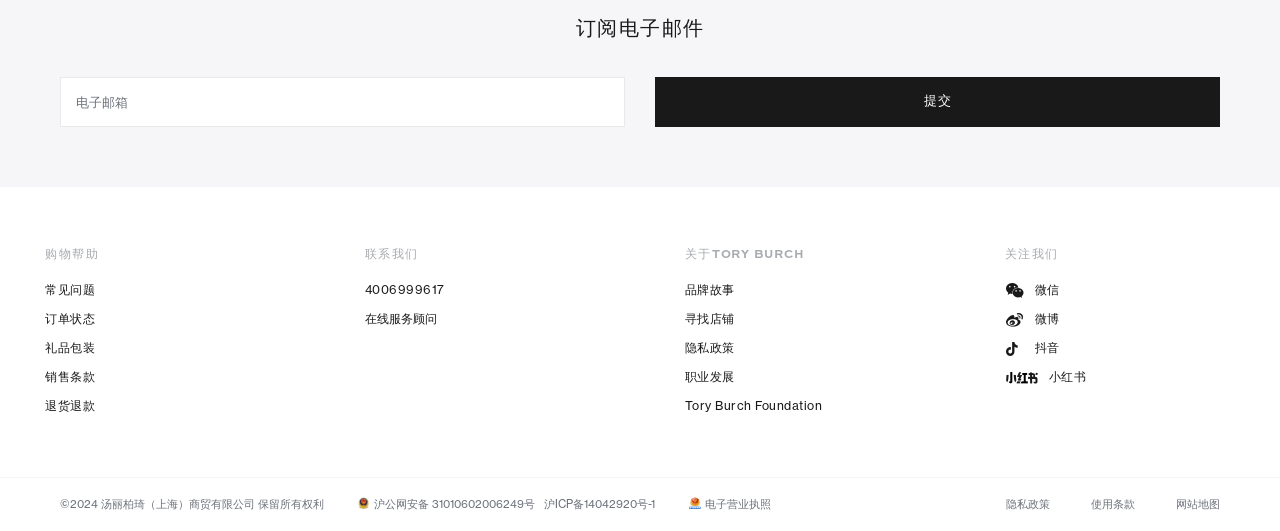Please determine the bounding box coordinates of the element's region to click in order to carry out the following instruction: "contact us". The coordinates should be four float numbers between 0 and 1, i.e., [left, top, right, bottom].

[0.285, 0.468, 0.327, 0.491]